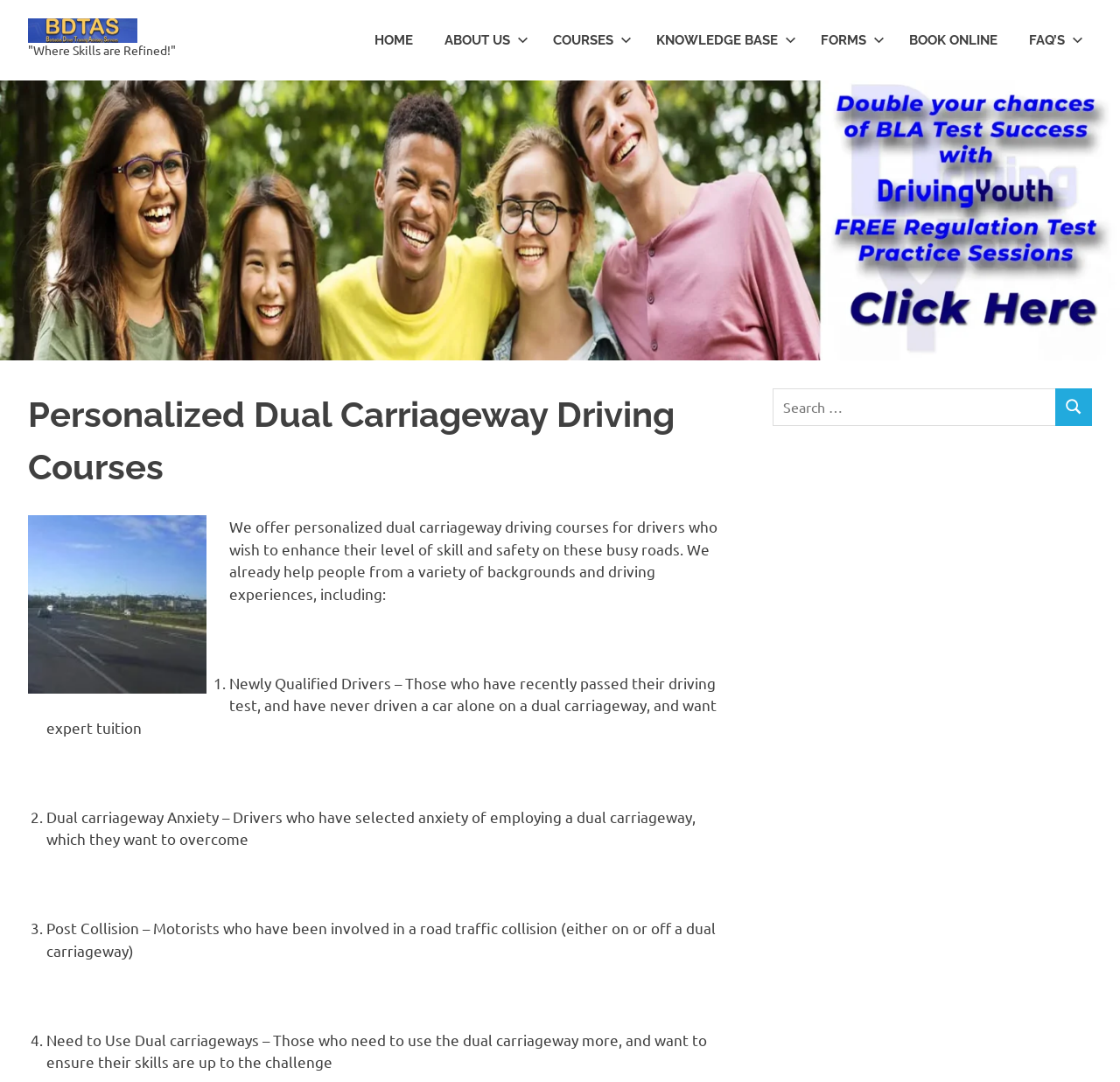Using the image as a reference, answer the following question in as much detail as possible:
What type of driving courses are offered?

Based on the webpage content, it is clear that the website offers personalized dual carriageway driving courses for drivers who wish to enhance their level of skill and safety on these busy roads.